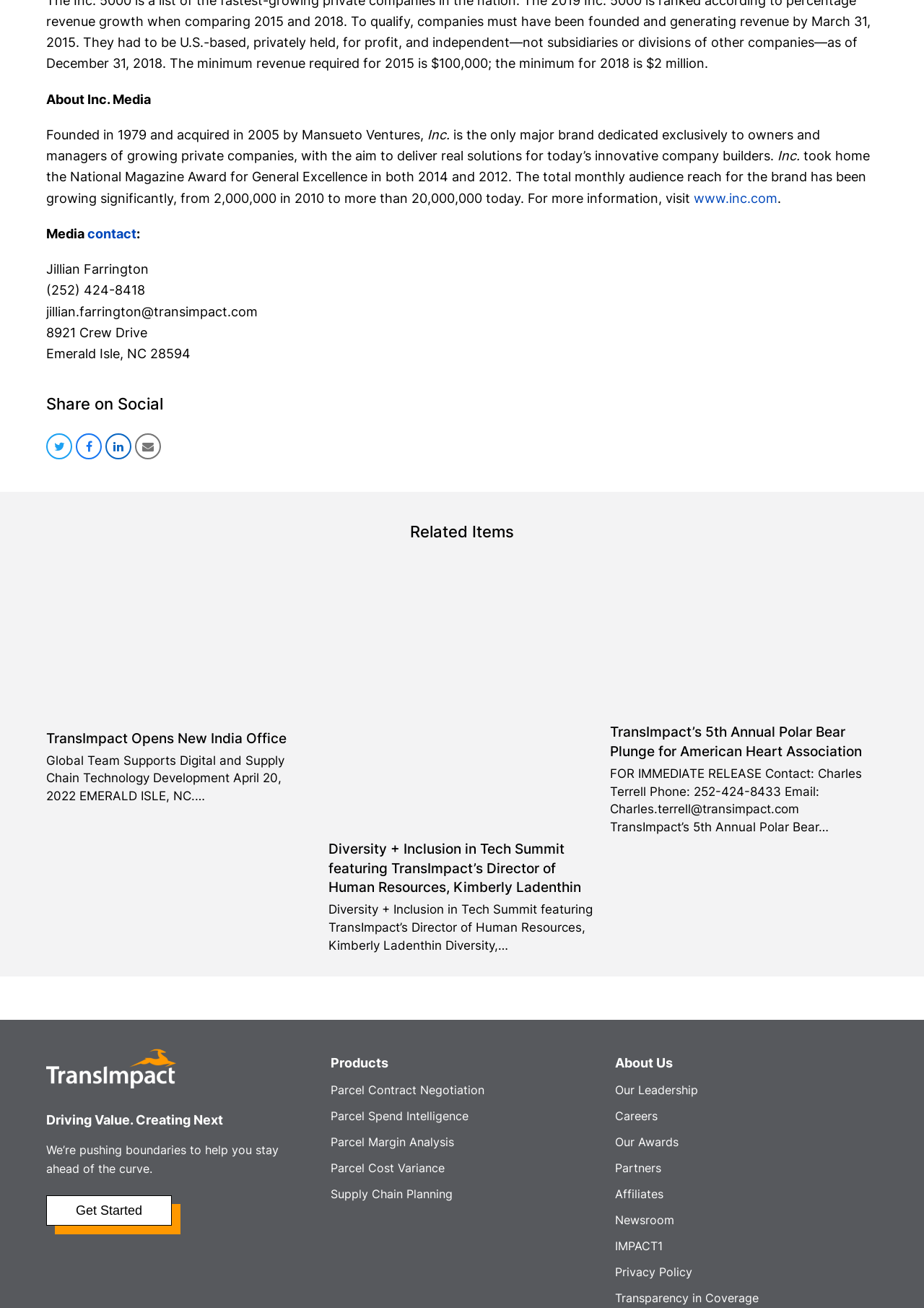Please respond to the question using a single word or phrase:
What is the phone number of Jillian Farrington?

(252) 424-8418